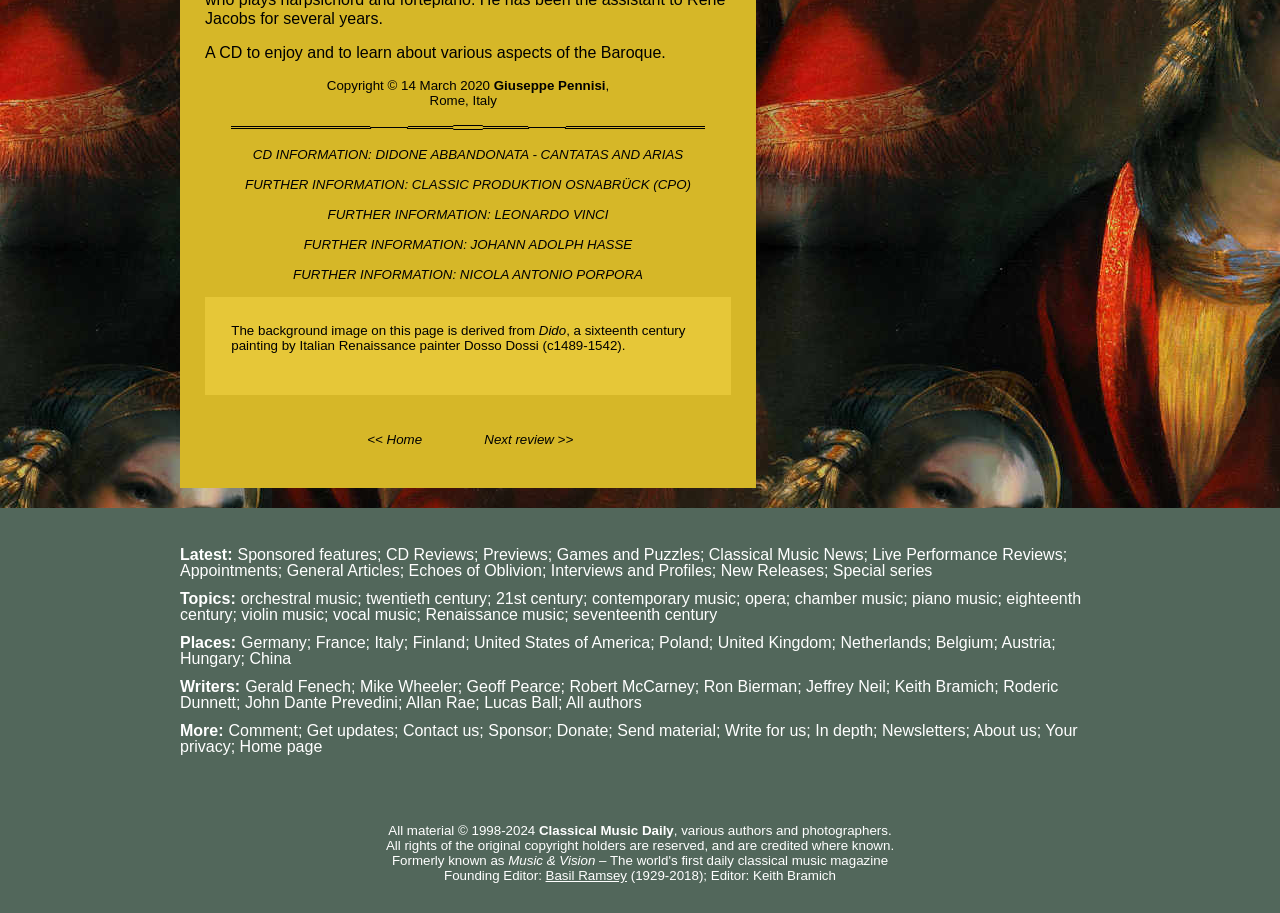What is the name of the CD being reviewed?
Based on the screenshot, respond with a single word or phrase.

DIDONE ABBANDONATA